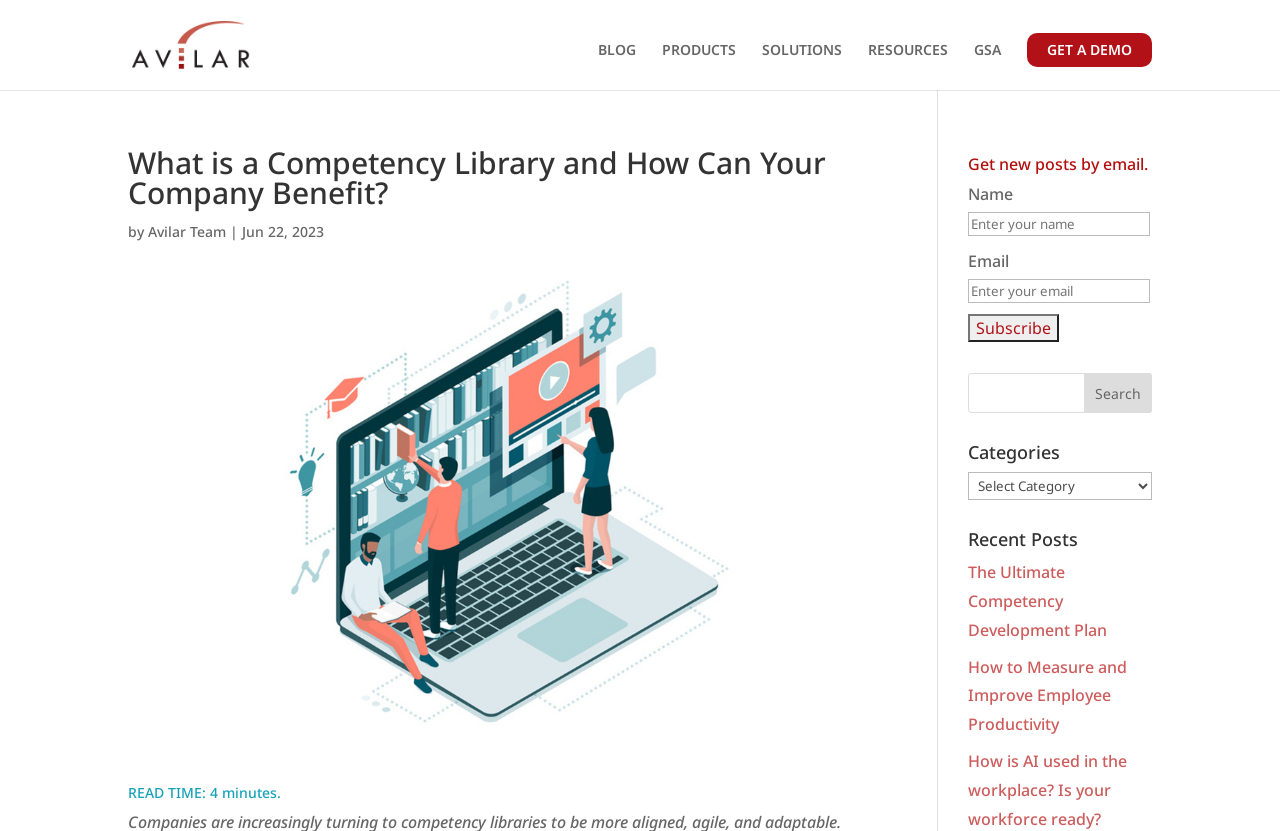Given the description "GET A DEMO", determine the bounding box of the corresponding UI element.

[0.802, 0.04, 0.9, 0.081]